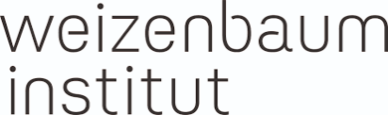What is the focus of the institute?
Please provide a single word or phrase as your answer based on the screenshot.

Social implications of digital transformation